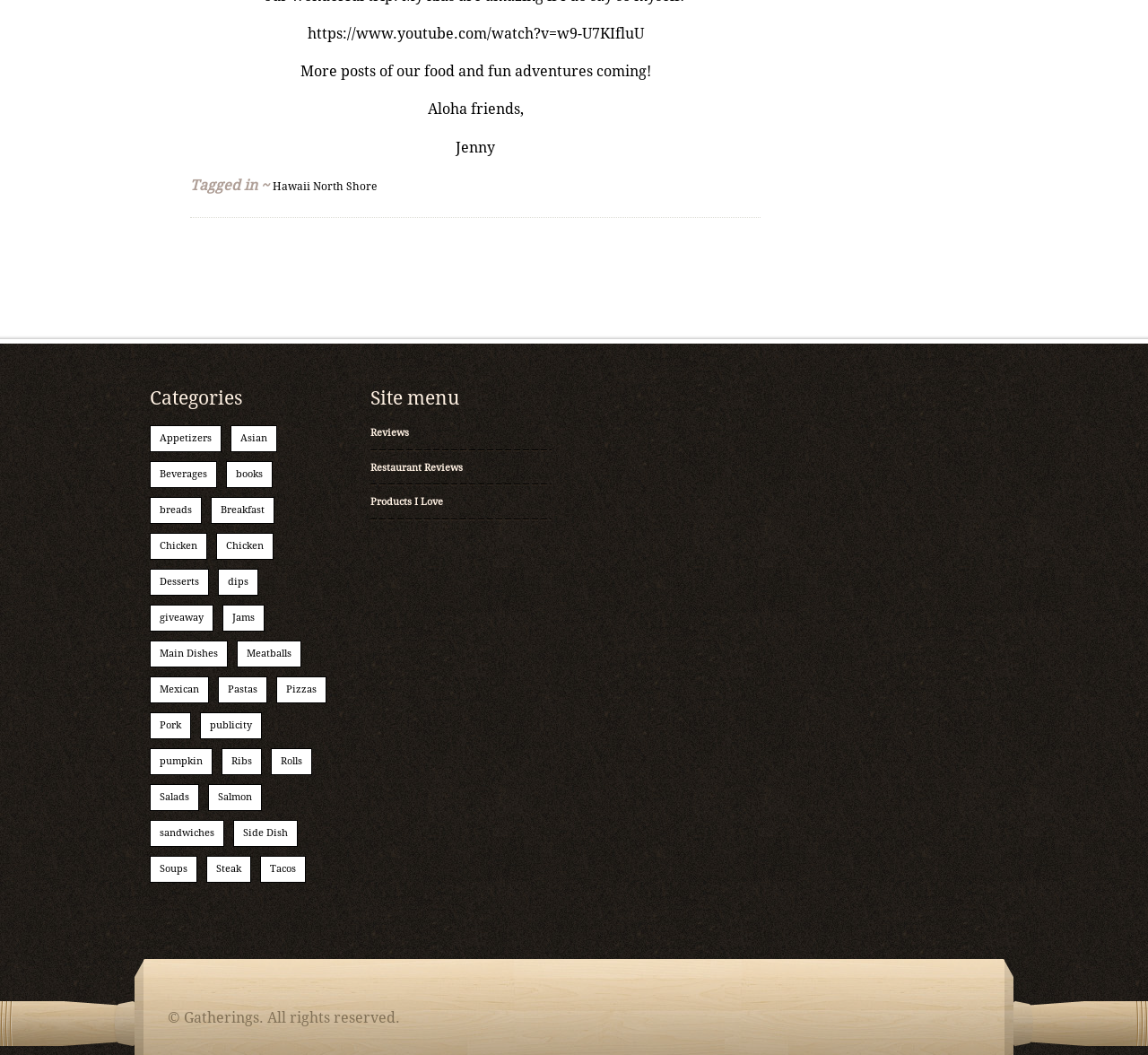Find the bounding box coordinates for the UI element that matches this description: "Hawaii North Shore".

[0.238, 0.171, 0.328, 0.183]